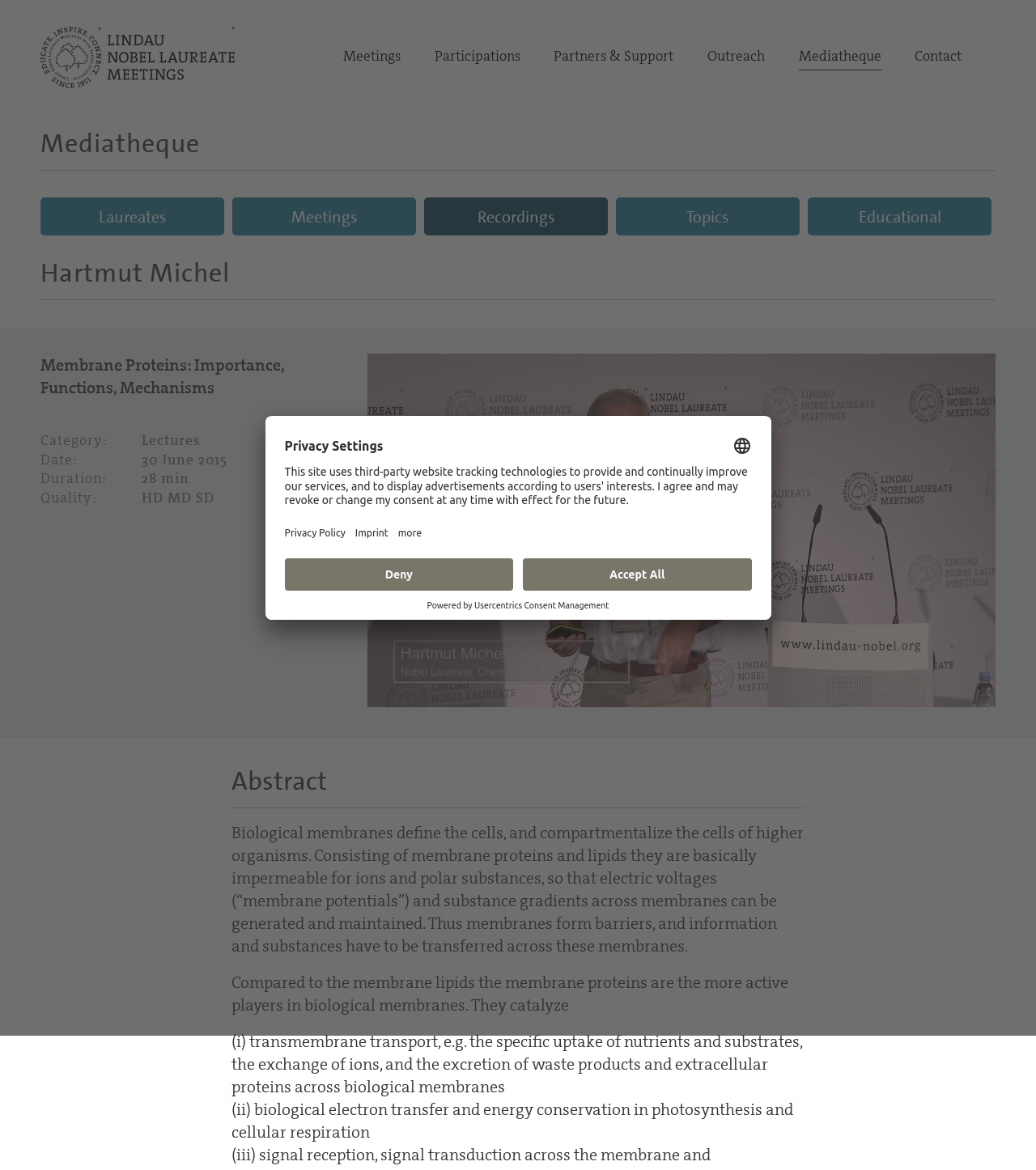Based on the image, please elaborate on the answer to the following question:
What is the purpose of biological membranes?

The purpose of biological membranes can be found in the abstract of the lecture, which states that biological membranes form barriers and information and substances have to be transferred across these membranes.